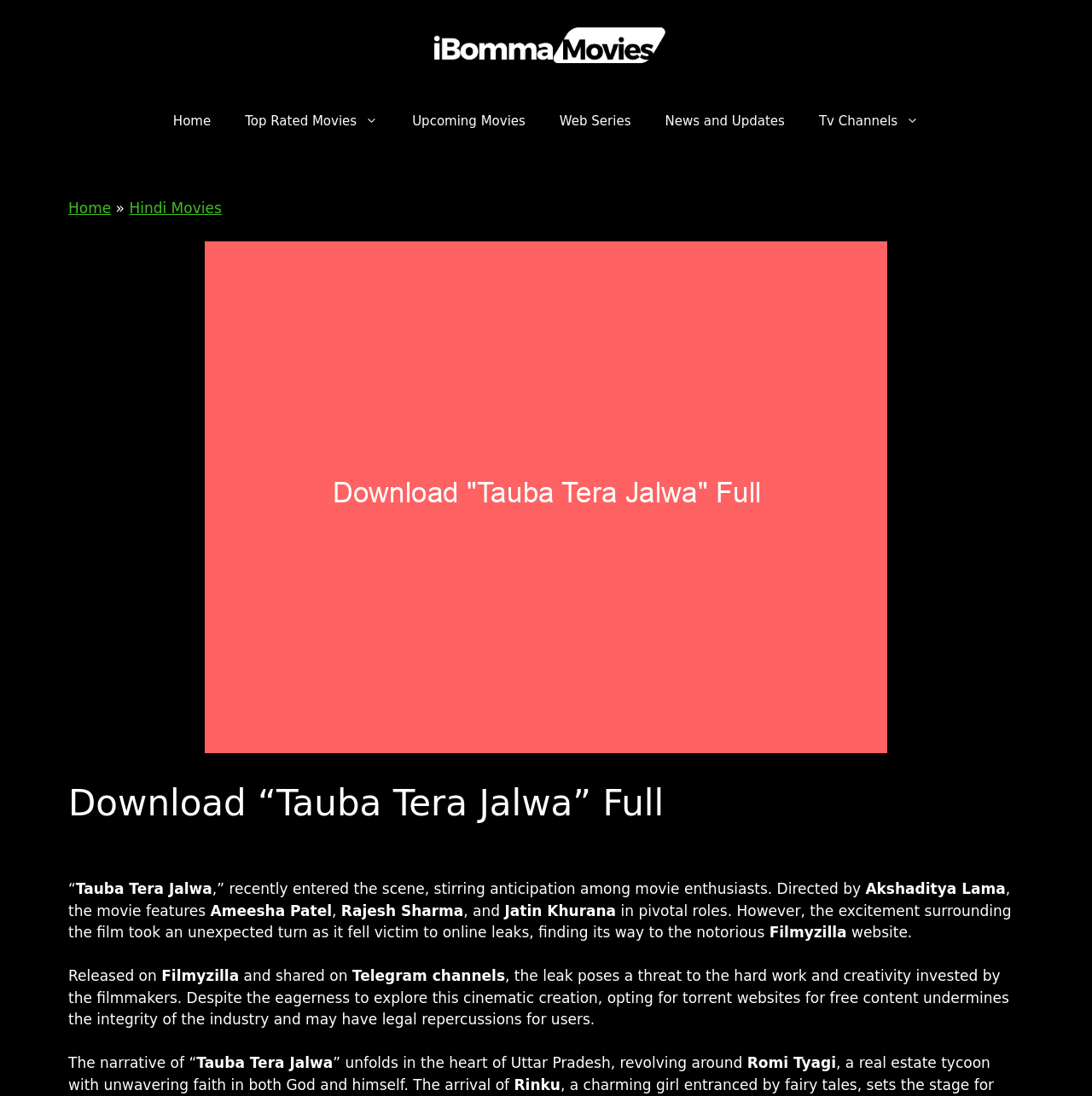What is the name of the website where the movie was leaked?
Based on the screenshot, provide your answer in one word or phrase.

Filmyzilla